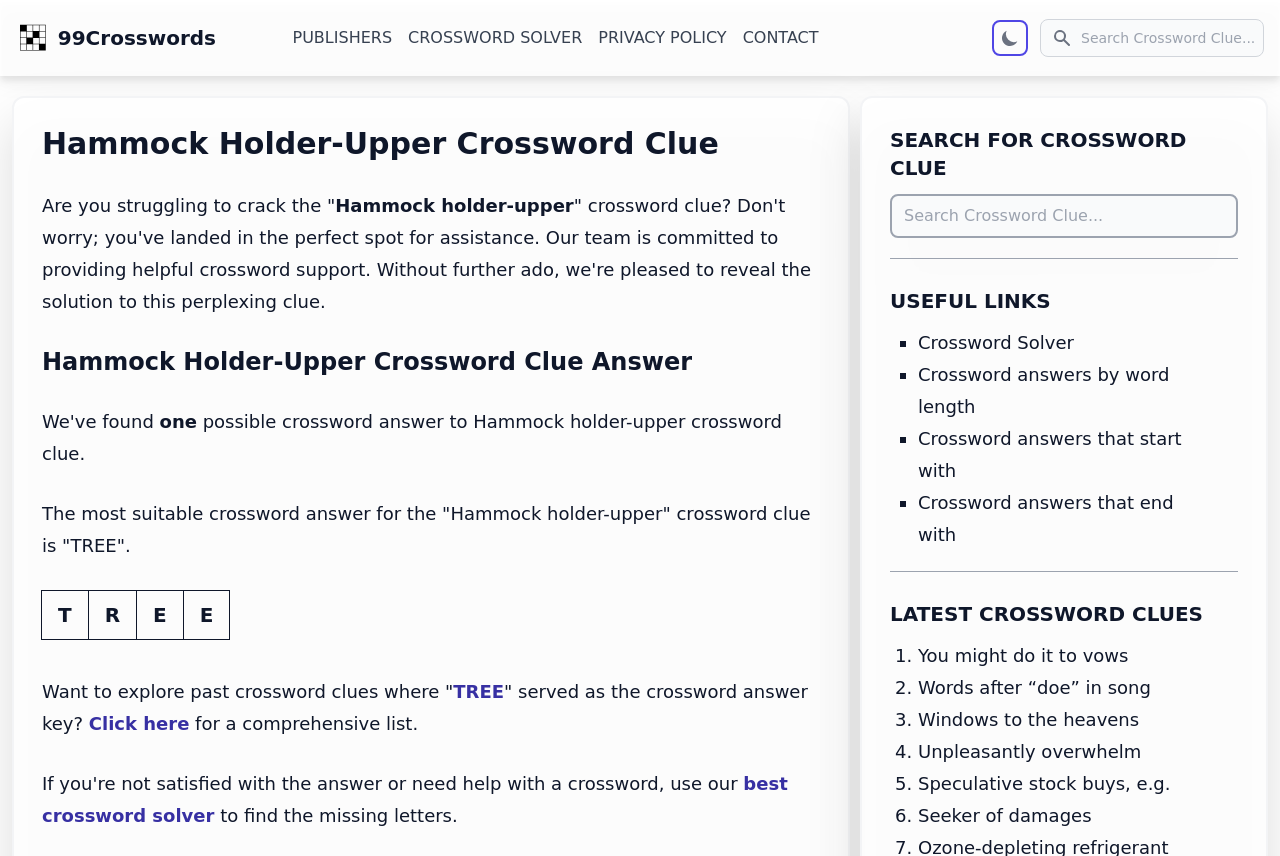Identify the bounding box coordinates of the clickable region to carry out the given instruction: "Search for crossword answers by word length".

[0.717, 0.425, 0.914, 0.487]